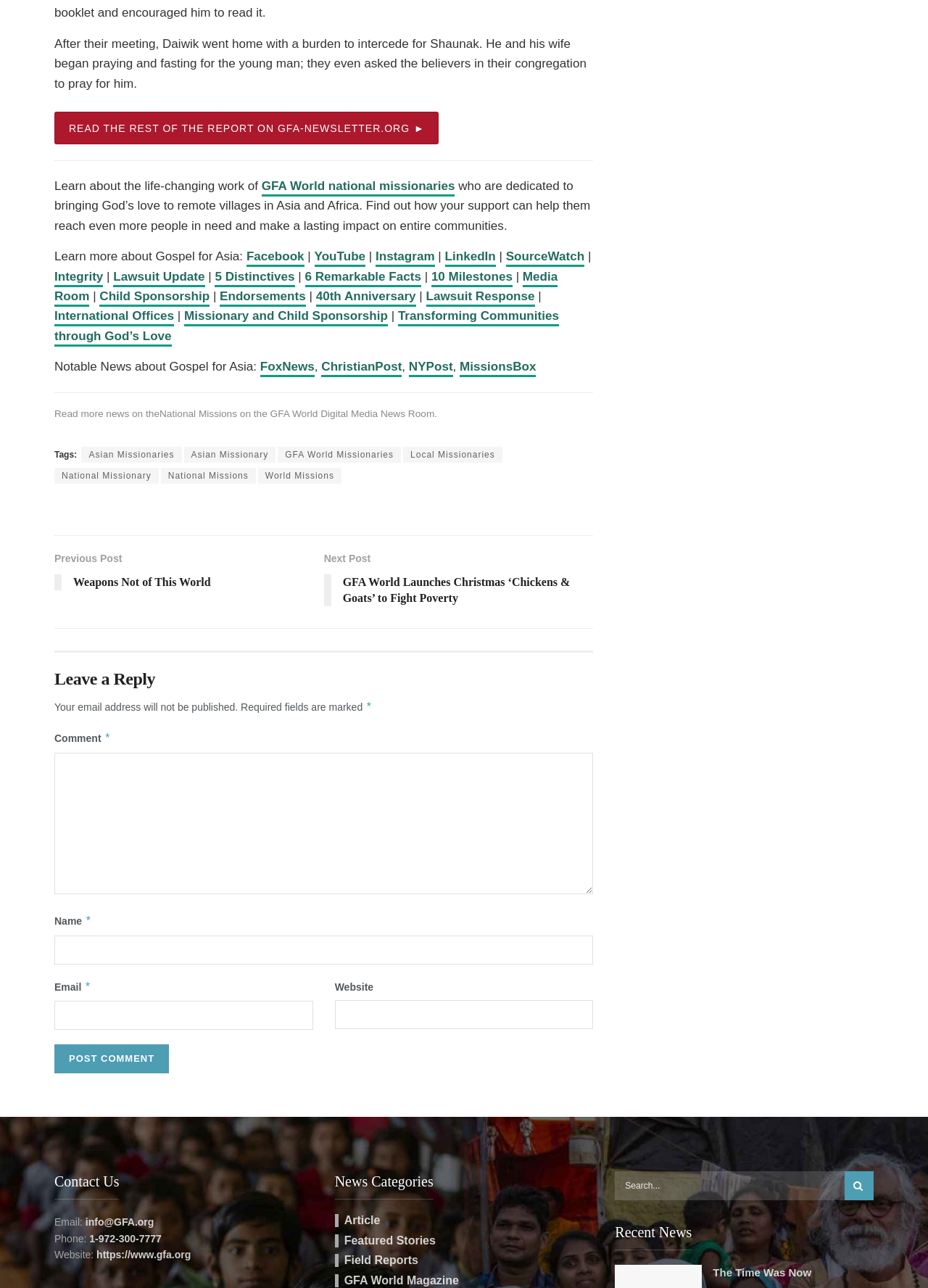Please identify the bounding box coordinates of the clickable area that will fulfill the following instruction: "Read the rest of the report". The coordinates should be in the format of four float numbers between 0 and 1, i.e., [left, top, right, bottom].

[0.059, 0.087, 0.473, 0.112]